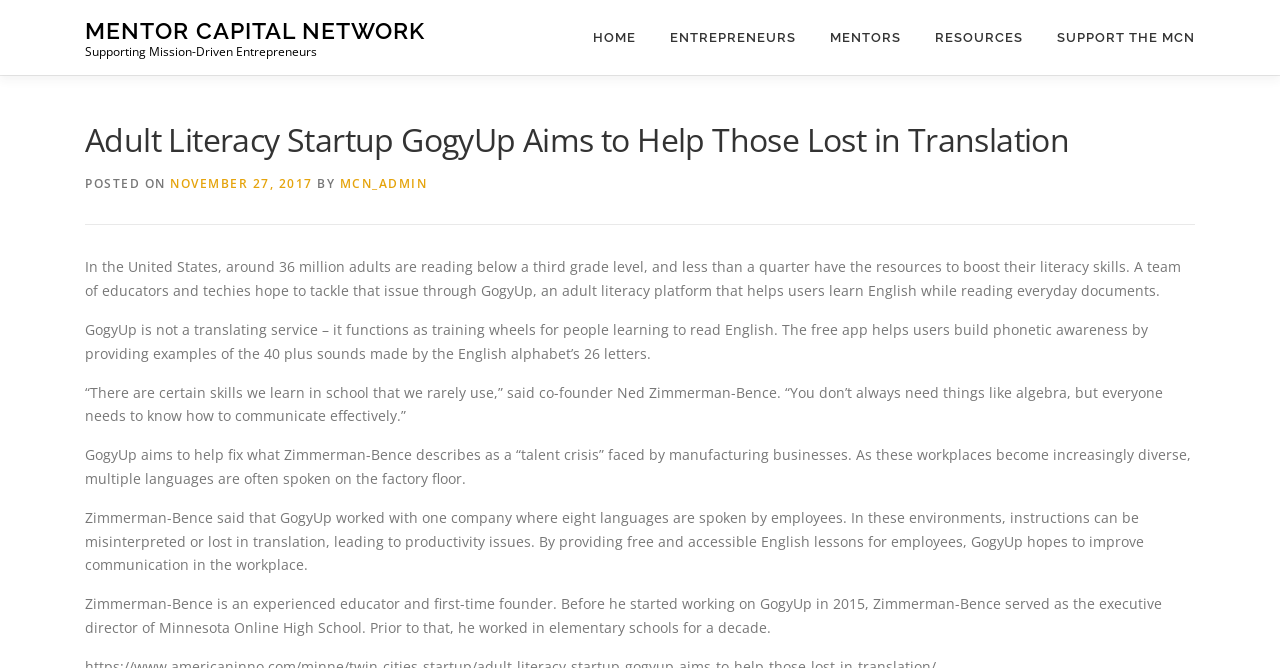What is the name of the adult literacy platform?
Based on the visual information, provide a detailed and comprehensive answer.

I found the answer by reading the text in the webpage, specifically the sentence 'A team of educators and techies hope to tackle that issue through GogyUp, an adult literacy platform that helps users learn English while reading everyday documents.'